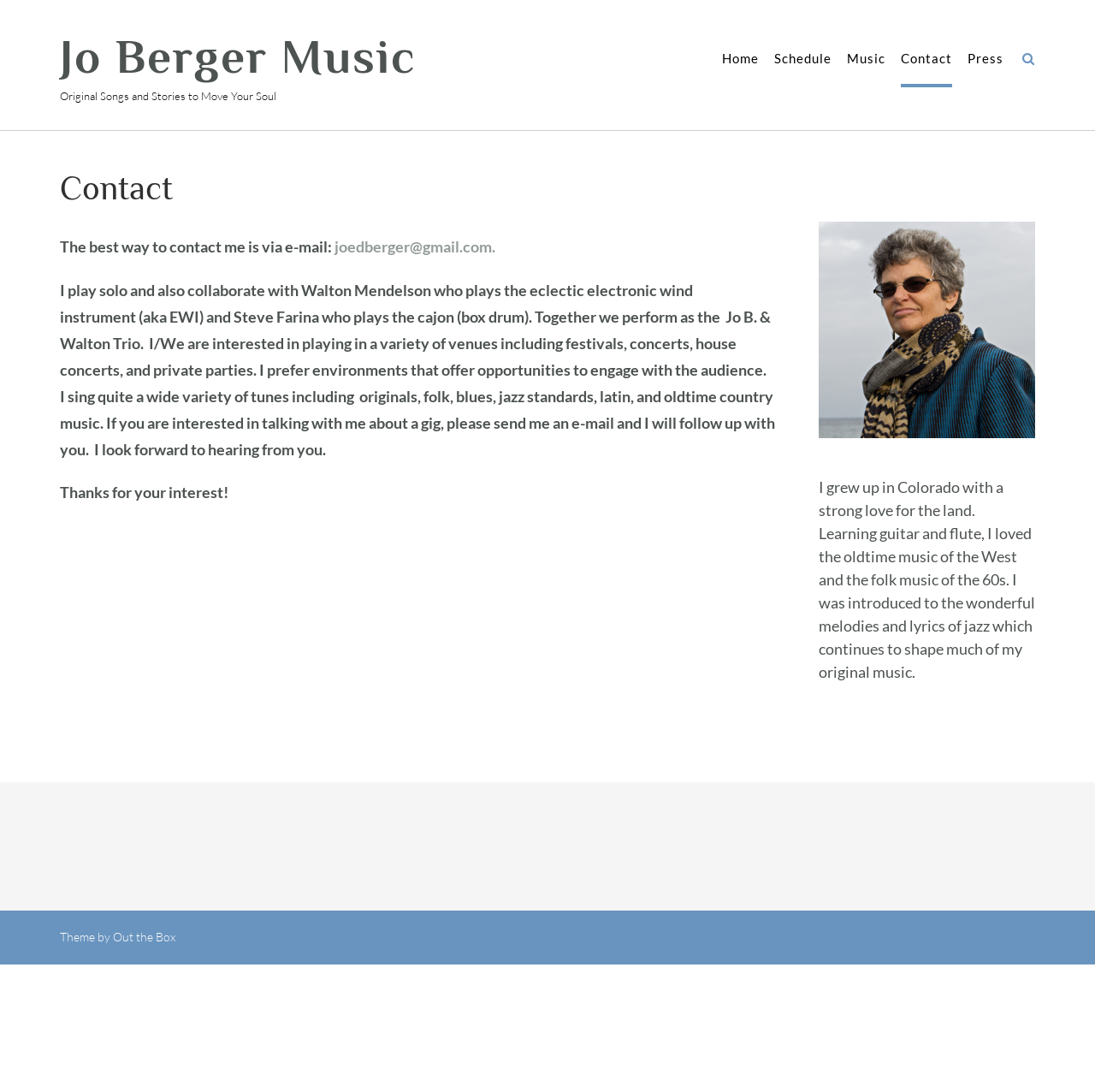What is the best way to contact Jo Berger?
Could you give a comprehensive explanation in response to this question?

According to the webpage, the best way to contact Jo Berger is via e-mail, as stated in the sentence 'The best way to contact me is via e-mail:'.